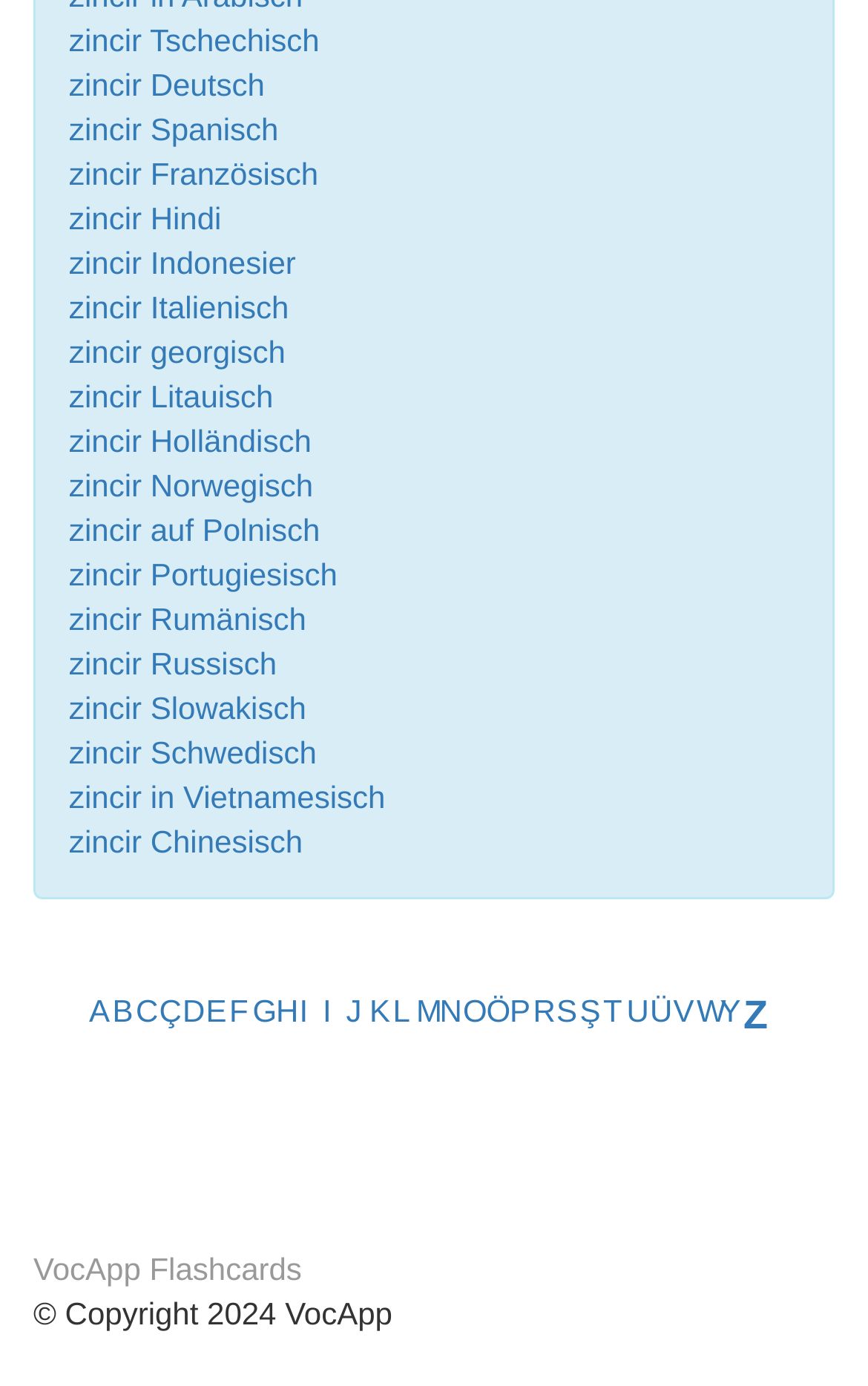What is the name of the flashcard app?
Using the image, answer in one word or phrase.

VocApp Flashcards